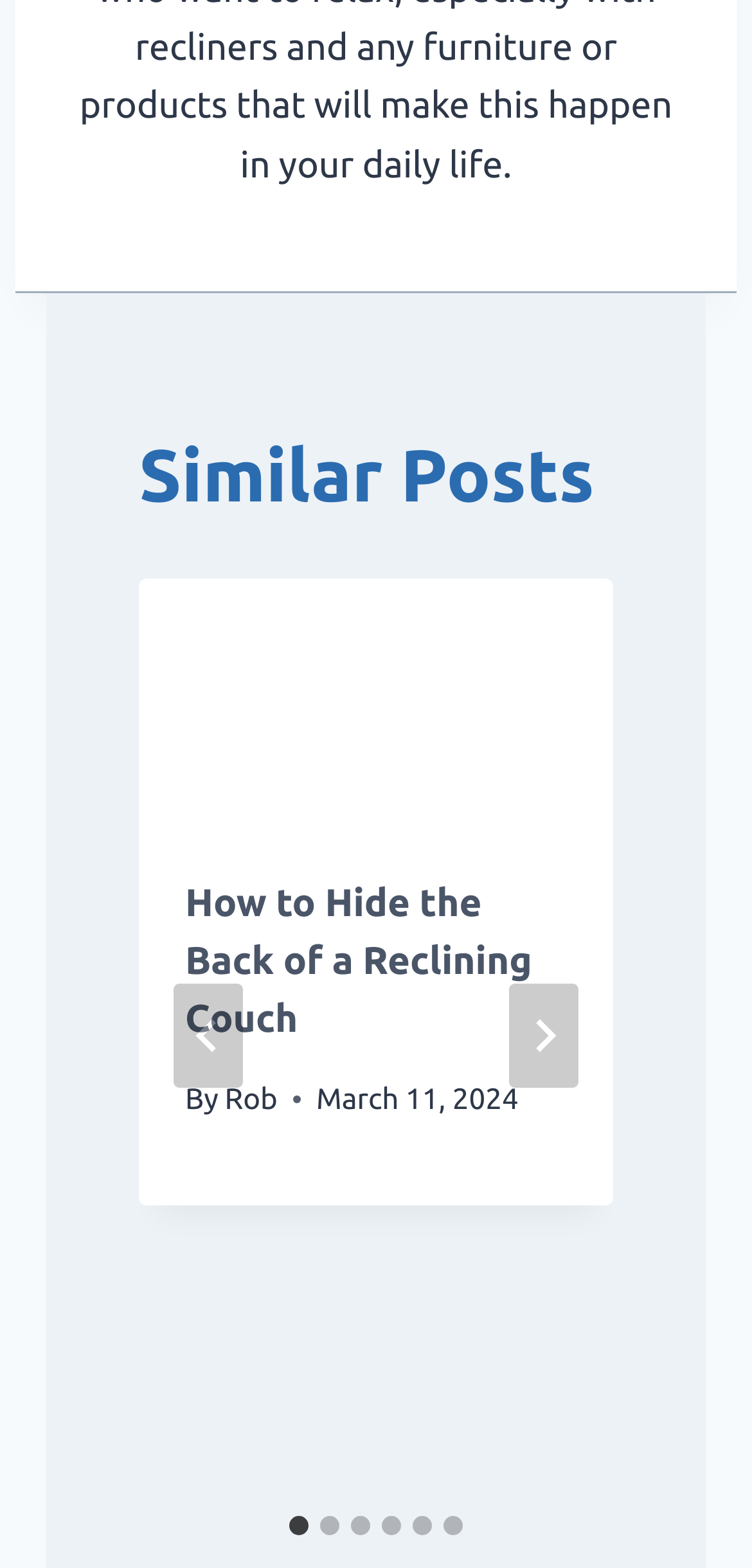Who wrote the first article?
Refer to the image and answer the question using a single word or phrase.

Rob